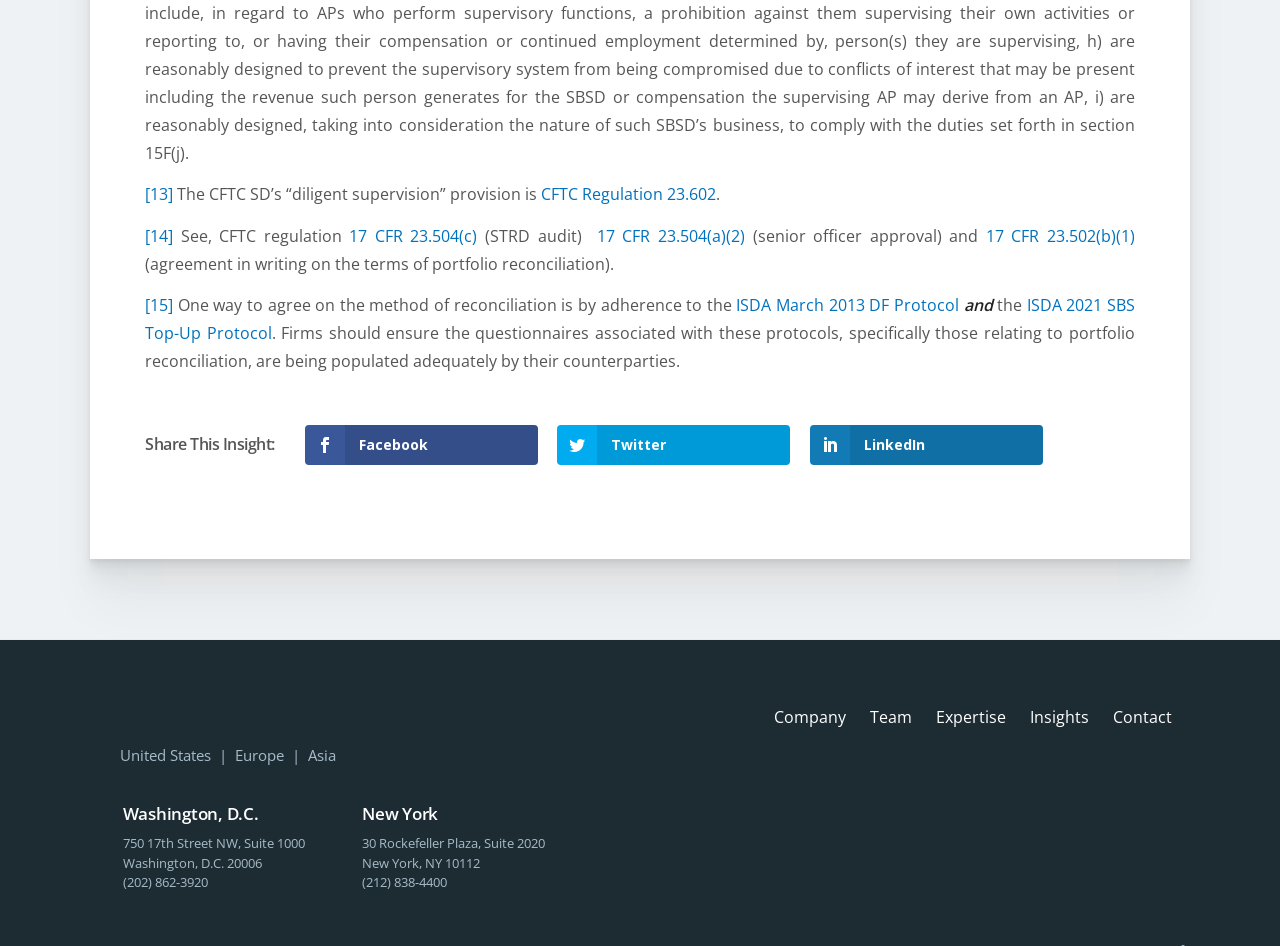Given the element description, predict the bounding box coordinates in the format (top-left x, top-left y, bottom-right x, bottom-right y), using floating point numbers between 0 and 1: Search

None